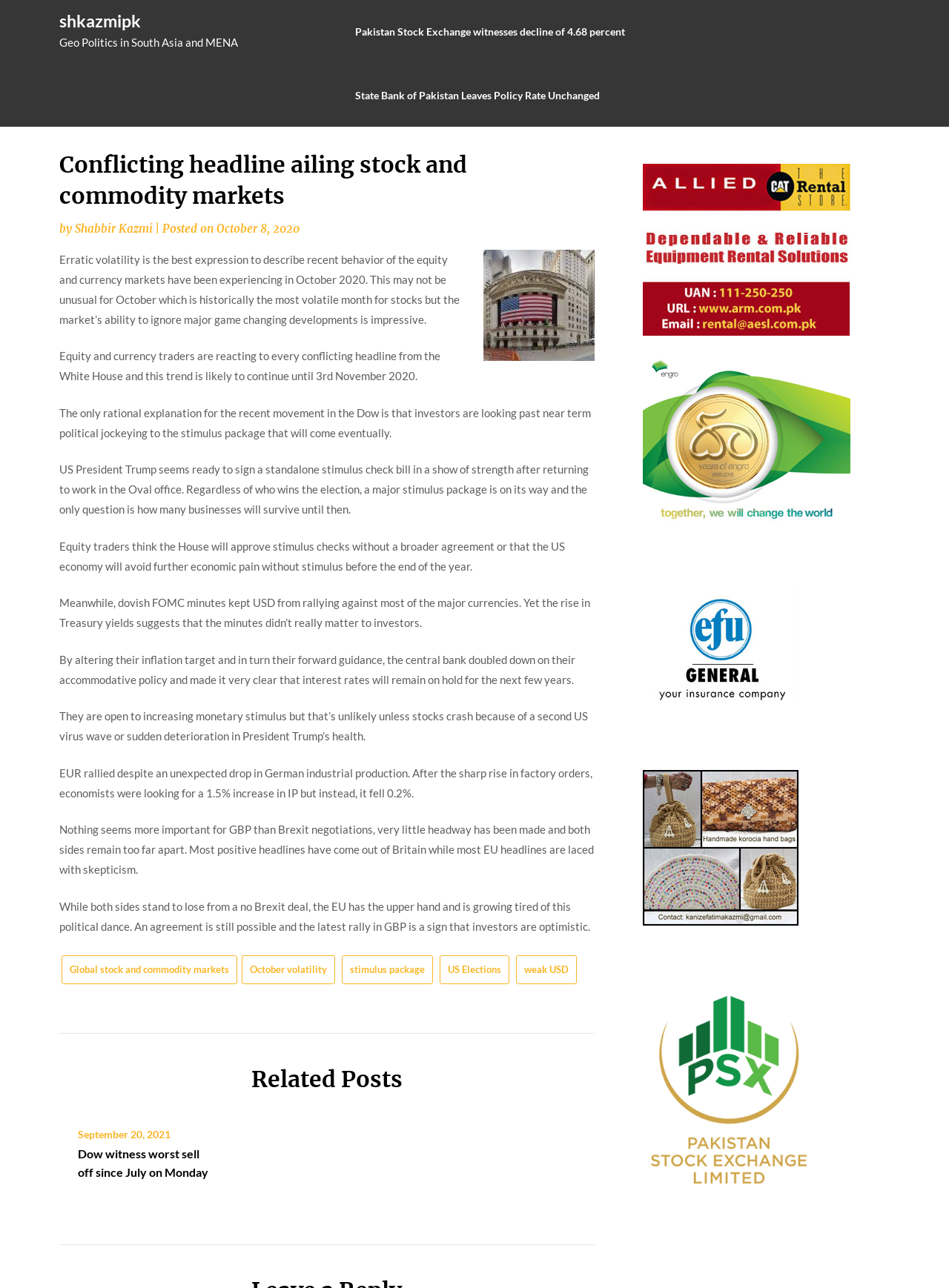Please mark the bounding box coordinates of the area that should be clicked to carry out the instruction: "Click on the link to read about Pakistan Stock Exchange".

[0.362, 0.0, 0.671, 0.049]